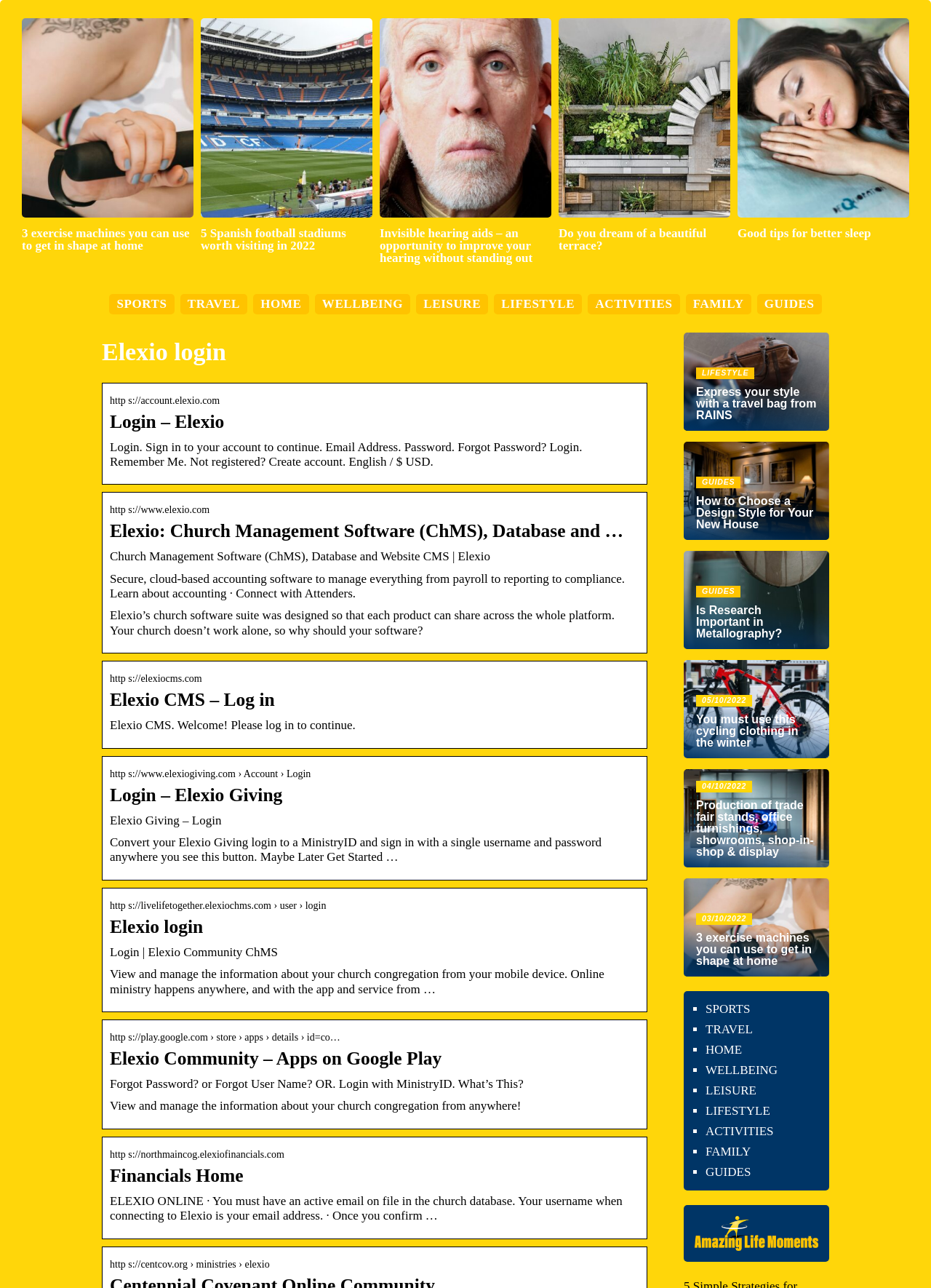Offer a thorough description of the webpage.

The webpage is a login page for Elexio, a church management software. At the top, there is a heading "Elexio login" and a link to the Elexio website. Below that, there are several links to various articles and guides, including "3 exercise machines you can use to get in shape at home", "5 Spanish football stadiums worth visiting in 2022", and "Invisible hearing aids – an opportunity to improve your hearing without standing out".

To the right of these links, there are several category links, including "SPORTS", "TRAVEL", "HOME", "WELLBEING", "LEISURE", "LIFESTYLE", "ACTIVITIES", "FAMILY", and "GUIDES". Each category link has a list marker "■" next to it.

Below the category links, there is a login form with fields for email address, password, and a "Forgot Password?" link. There is also a "Remember Me" checkbox and a "Create account" link for new users.

To the right of the login form, there are several links to other Elexio services, including Elexio CMS, Elexio Giving, and Elexio Community ChMS. There are also links to download the Elexio app on Google Play and to access Elexio Financials.

At the bottom of the page, there are several more links to articles and guides, including "LIFESTYLE Express your style with a travel bag from RAINS" and "GUIDES How to Choose a Design Style for Your New House". There is also an image at the very bottom of the page.